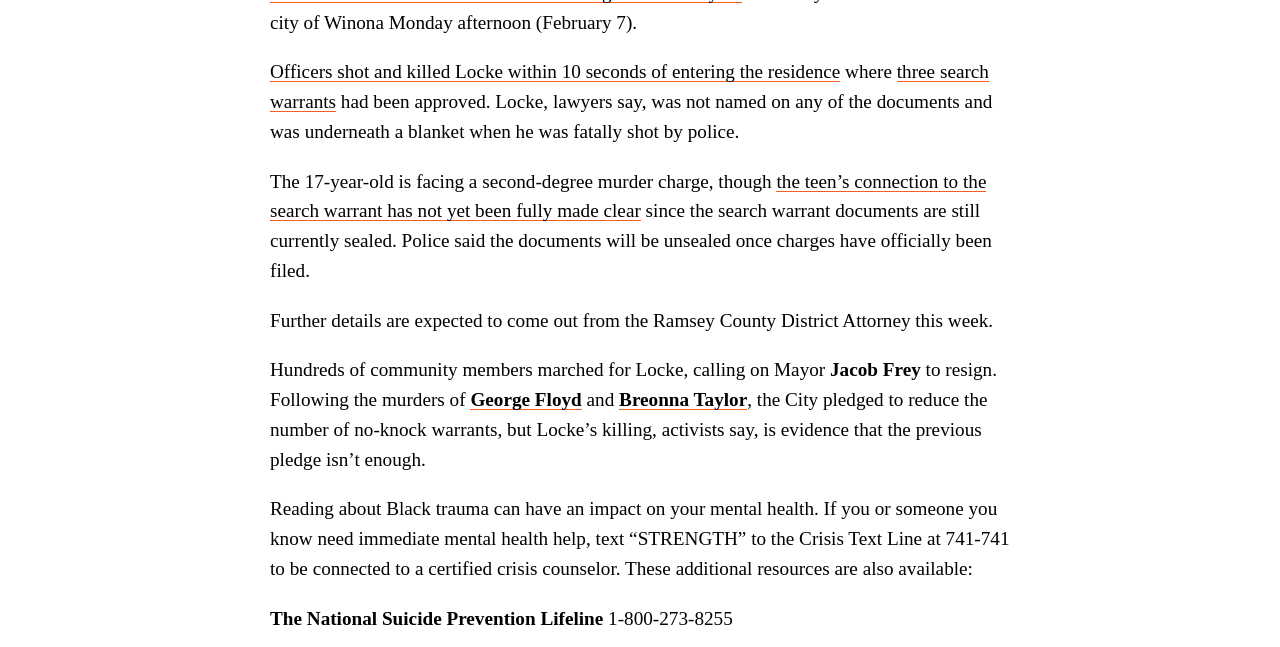Please respond to the question with a concise word or phrase:
What is the charge against the 17-year-old?

Second-degree murder